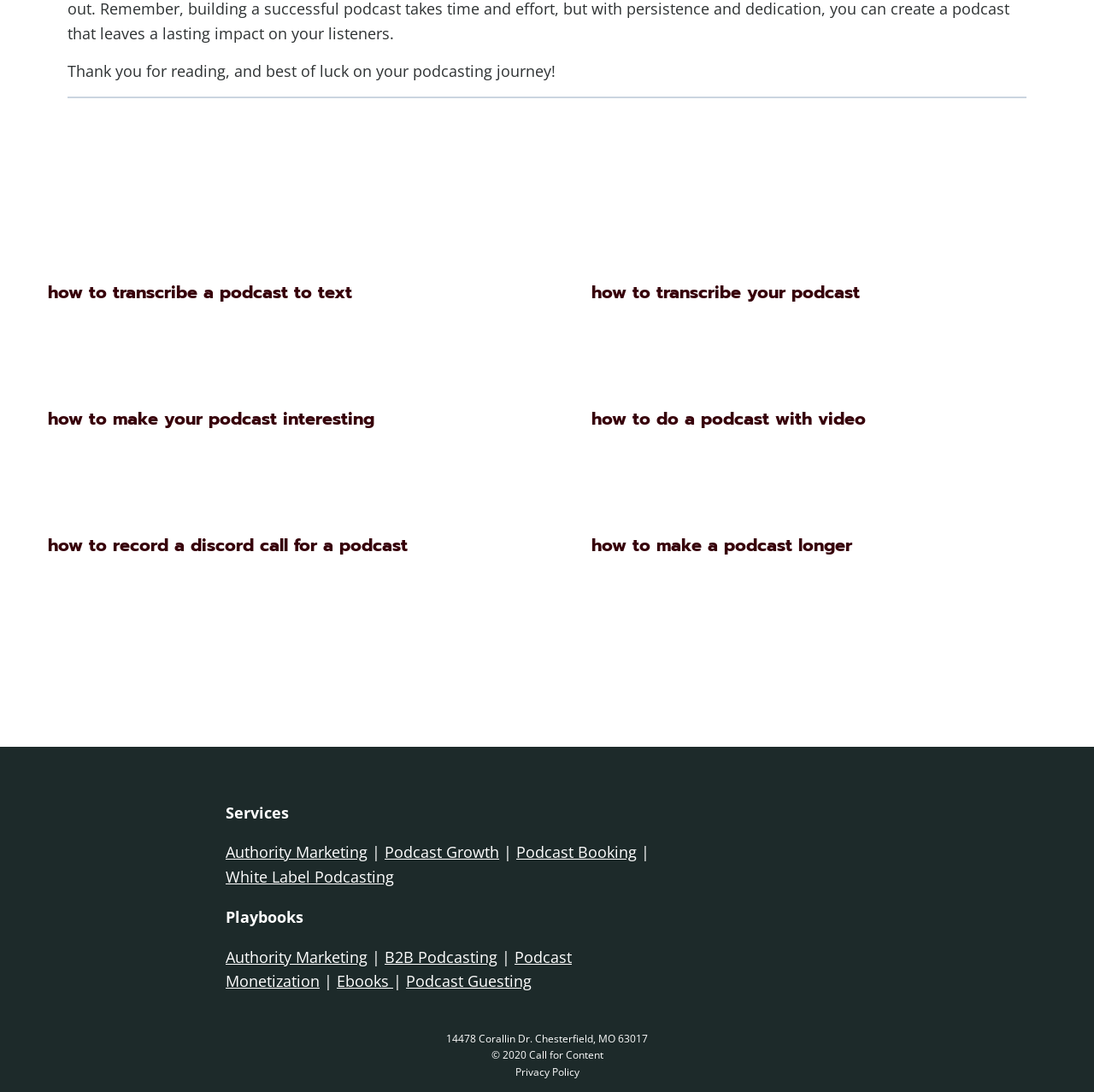Determine the bounding box for the described UI element: "Seminar 2017".

None